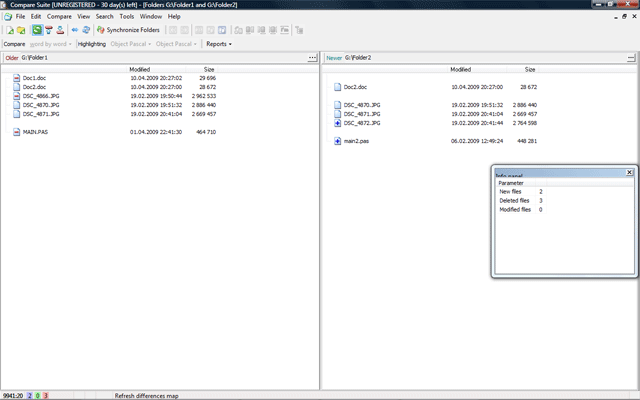Based on the visual content of the image, answer the question thoroughly: How many folders are being compared?

The caption states that the interface displays the contents of 'Folder 1' on the left side and 'Folder 2' on the right side, indicating that two folders are being compared.